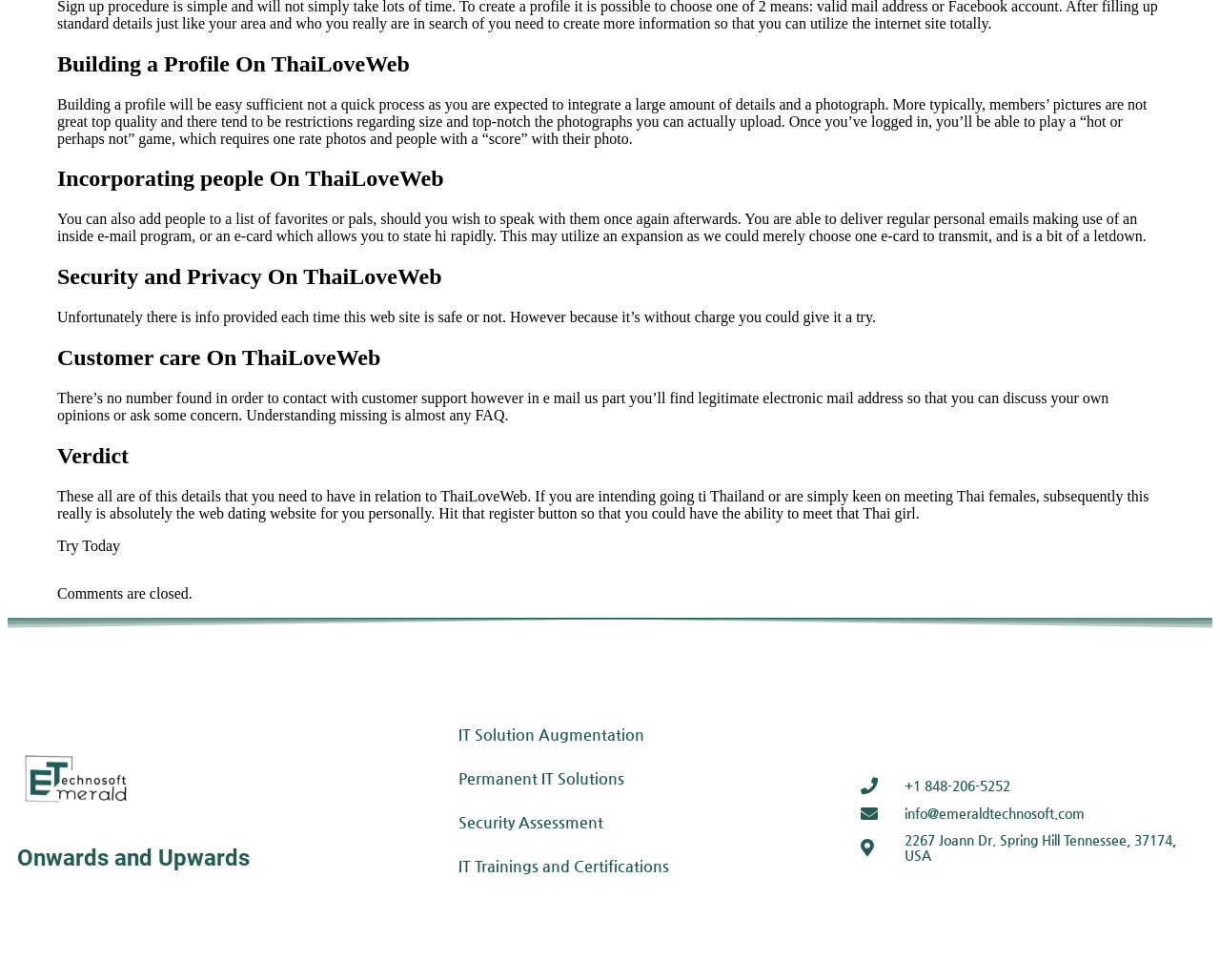Is there a FAQ section on ThaiLoveWeb? Analyze the screenshot and reply with just one word or a short phrase.

No